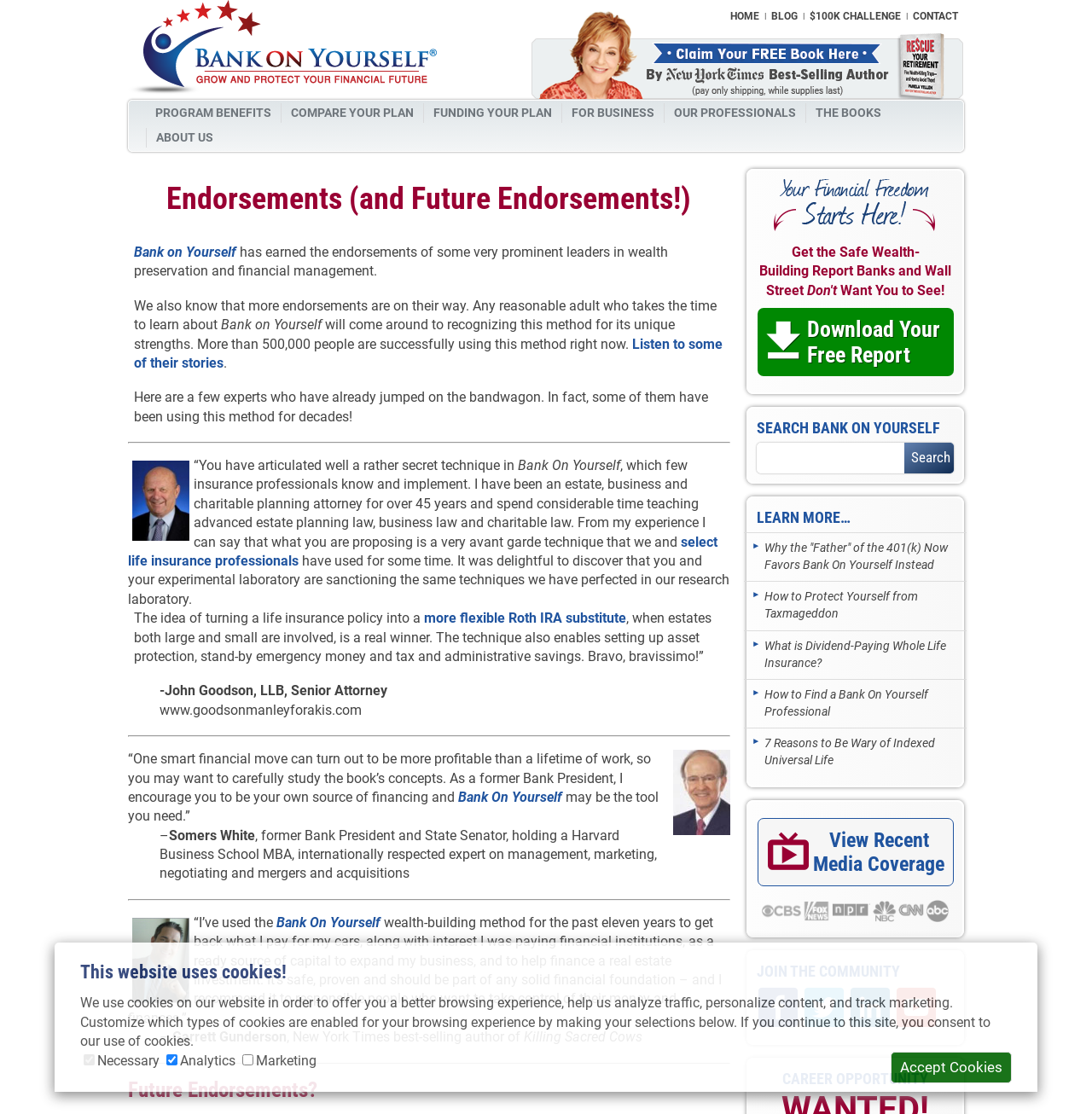Locate and provide the bounding box coordinates for the HTML element that matches this description: "Download Your Free Report".

[0.693, 0.277, 0.873, 0.338]